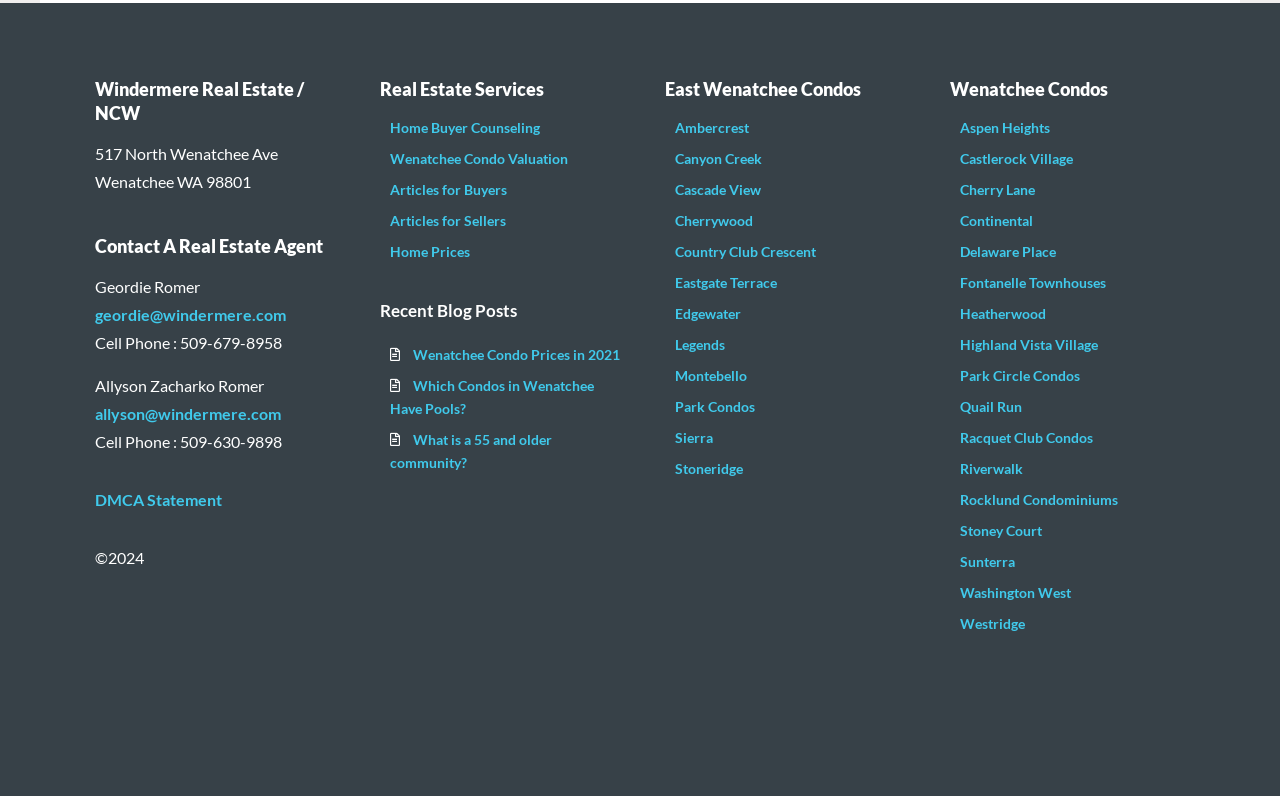Show the bounding box coordinates of the element that should be clicked to complete the task: "Contact Geordie Romer".

[0.074, 0.383, 0.223, 0.407]